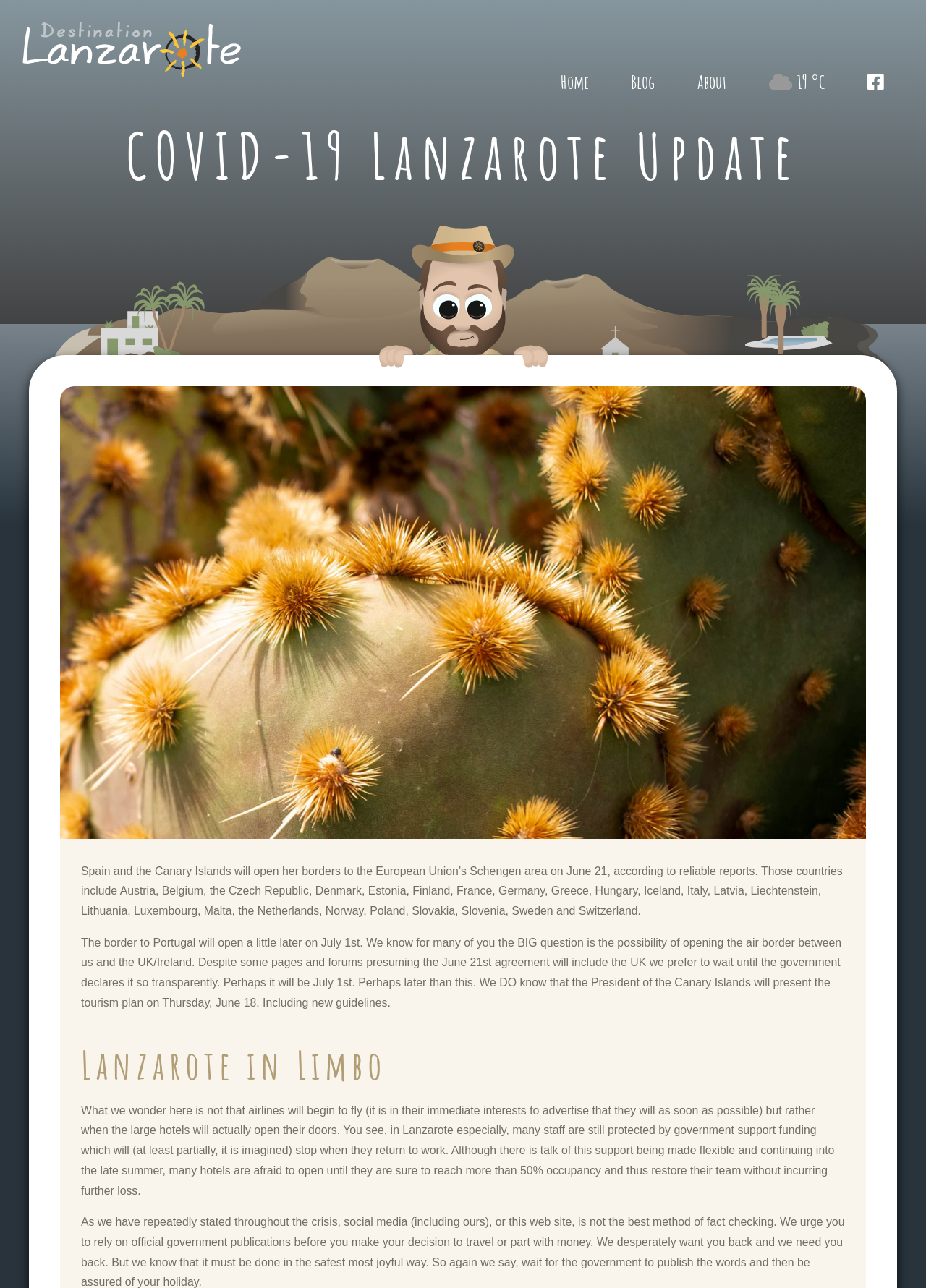Illustrate the webpage thoroughly, mentioning all important details.

The webpage is about COVID-19 updates in Lanzarote, specifically focusing on travel restrictions and border openings. At the top left corner, there is a logo of "Destination Lanzarote" with a link to the homepage. Next to it, there are four links: "Home", "Blog", "About", and a weather indicator showing the current temperature. On the top right corner, there is a search icon.

Below the top navigation bar, there is a large heading "COVID-19 Lanzarote Update" that spans almost the entire width of the page. Underneath, there is a large image that takes up about half of the page's width.

The main content of the page is divided into three sections. The first section discusses the opening of Spain and the Canary Islands' borders to the European Union's Schengen area on June 21, listing the countries included. The second section mentions the delayed opening of the border to Portugal on July 1st and the uncertainty surrounding the air border with the UK and Ireland. The third section, titled "Lanzarote in Limbo", wonders when large hotels will open their doors, citing concerns about staff and occupancy rates.

Overall, the webpage provides updates and insights on travel restrictions and border openings in Lanzarote, with a focus on the local tourism industry.